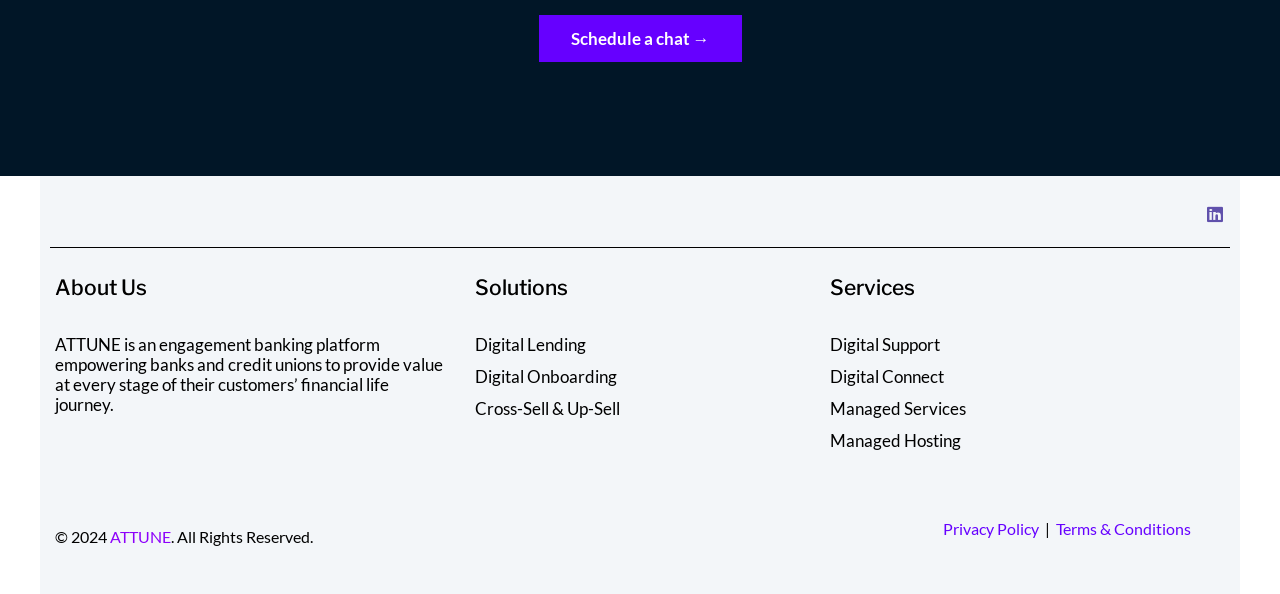What is the last service listed?
Provide a short answer using one word or a brief phrase based on the image.

Managed Hosting